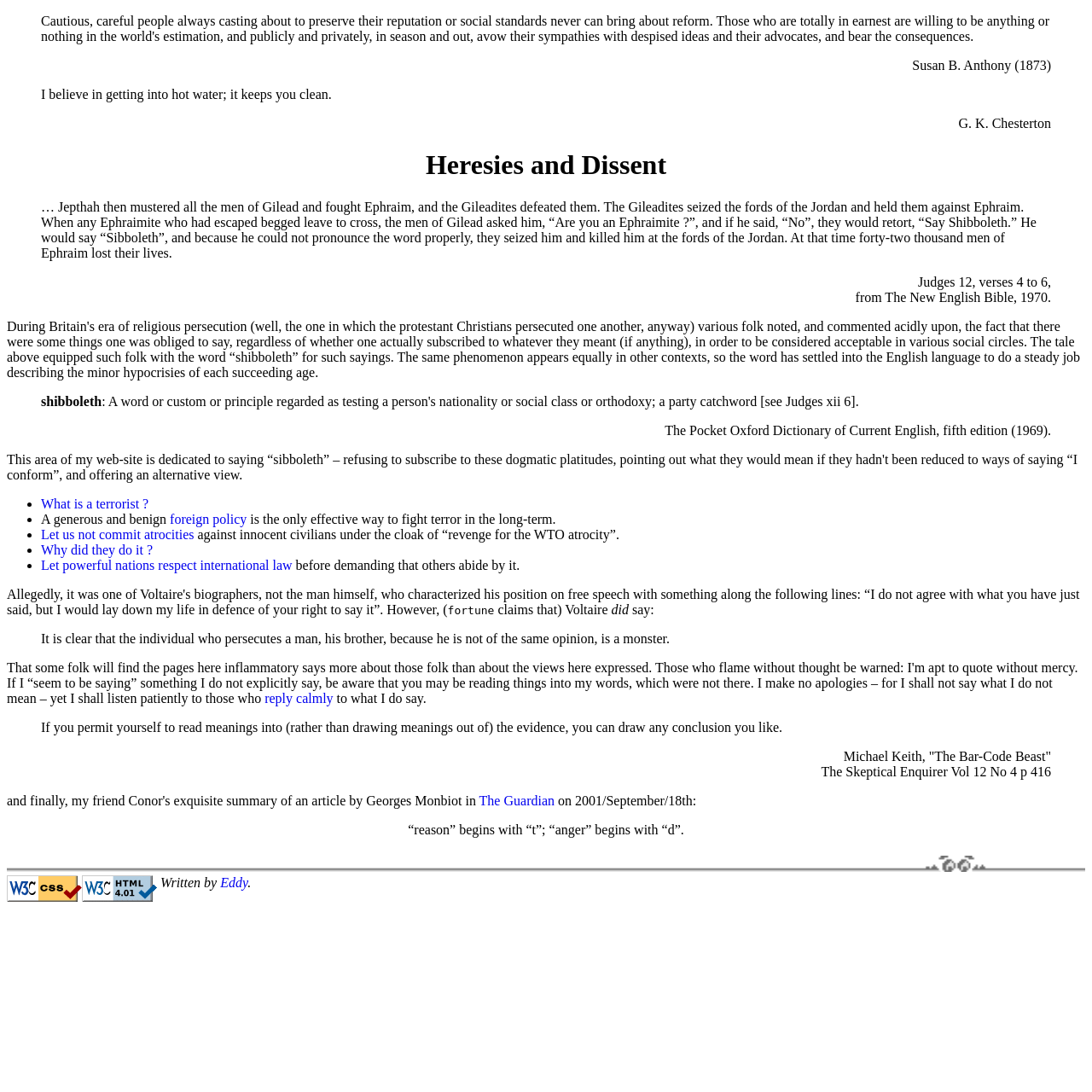Determine the bounding box coordinates for the UI element described. Format the coordinates as (top-left x, top-left y, bottom-right x, bottom-right y) and ensure all values are between 0 and 1. Element description: parent_node: Written by Eddy.

[0.006, 0.802, 0.075, 0.815]